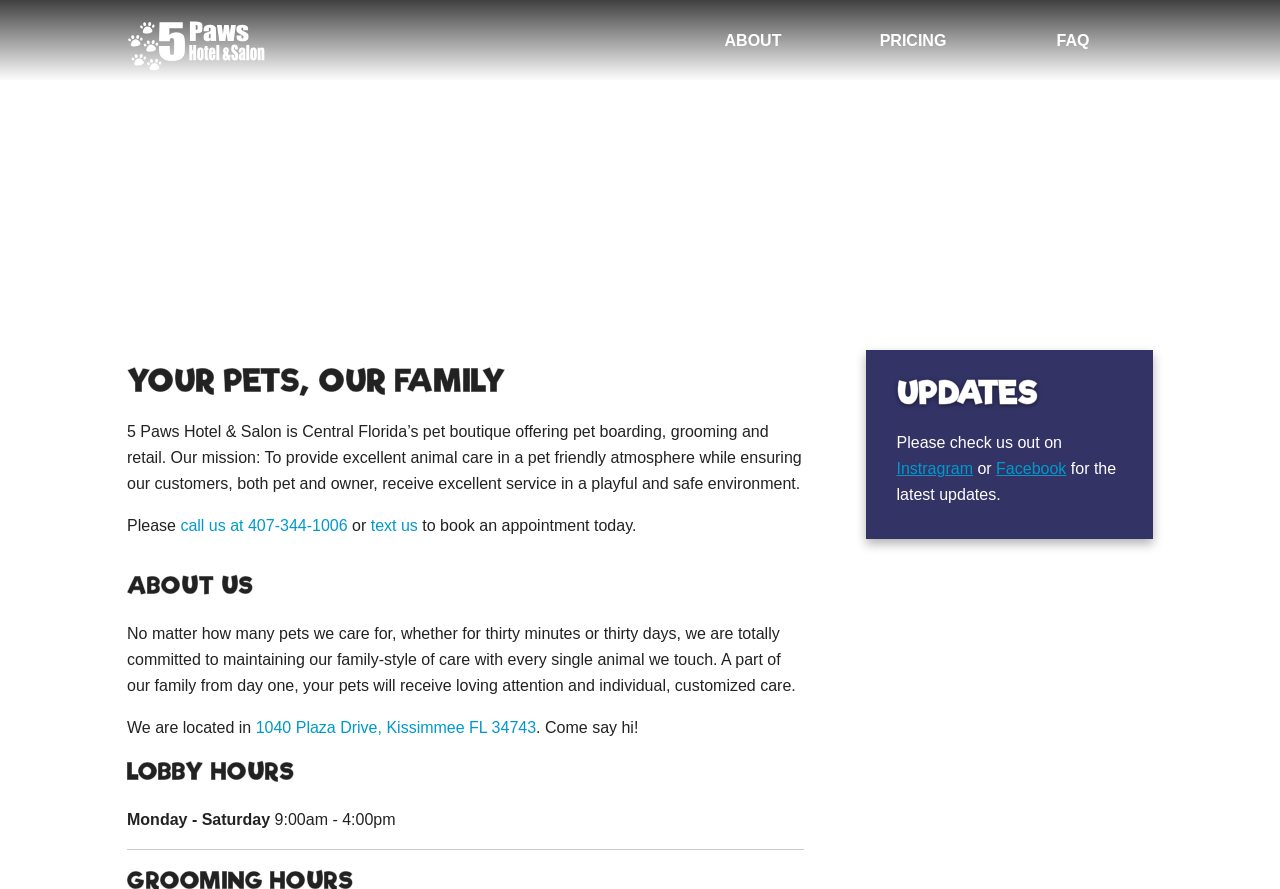What is the phone number to book an appointment?
Could you please answer the question thoroughly and with as much detail as possible?

The phone number to book an appointment can be found in the paragraph below the header, where it says 'Please call us at 407-344-1006 or text us'.